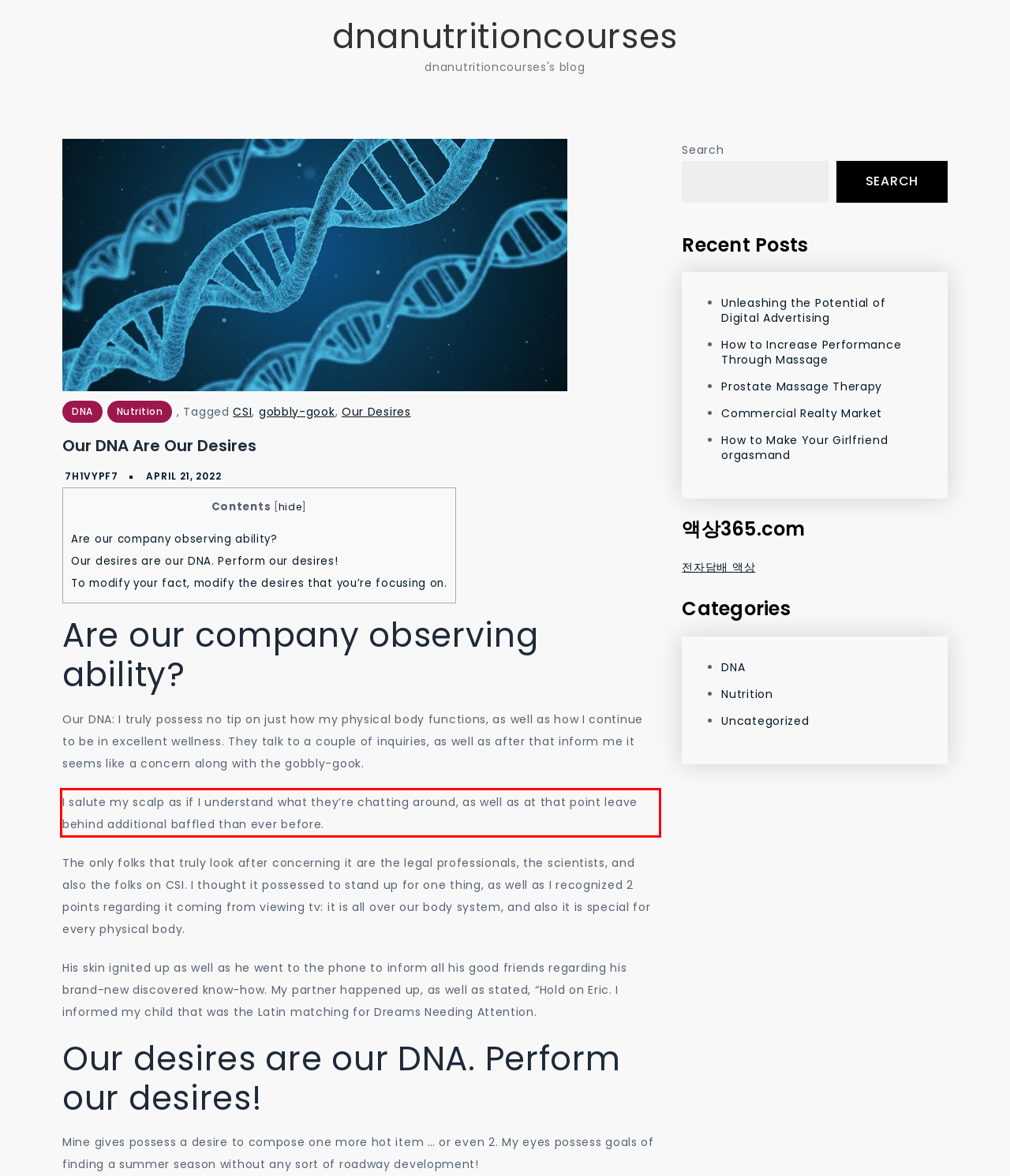You are provided with a screenshot of a webpage that includes a red bounding box. Extract and generate the text content found within the red bounding box.

I salute my scalp as if I understand what they’re chatting around, as well as at that point leave behind additional baffled than ever before.